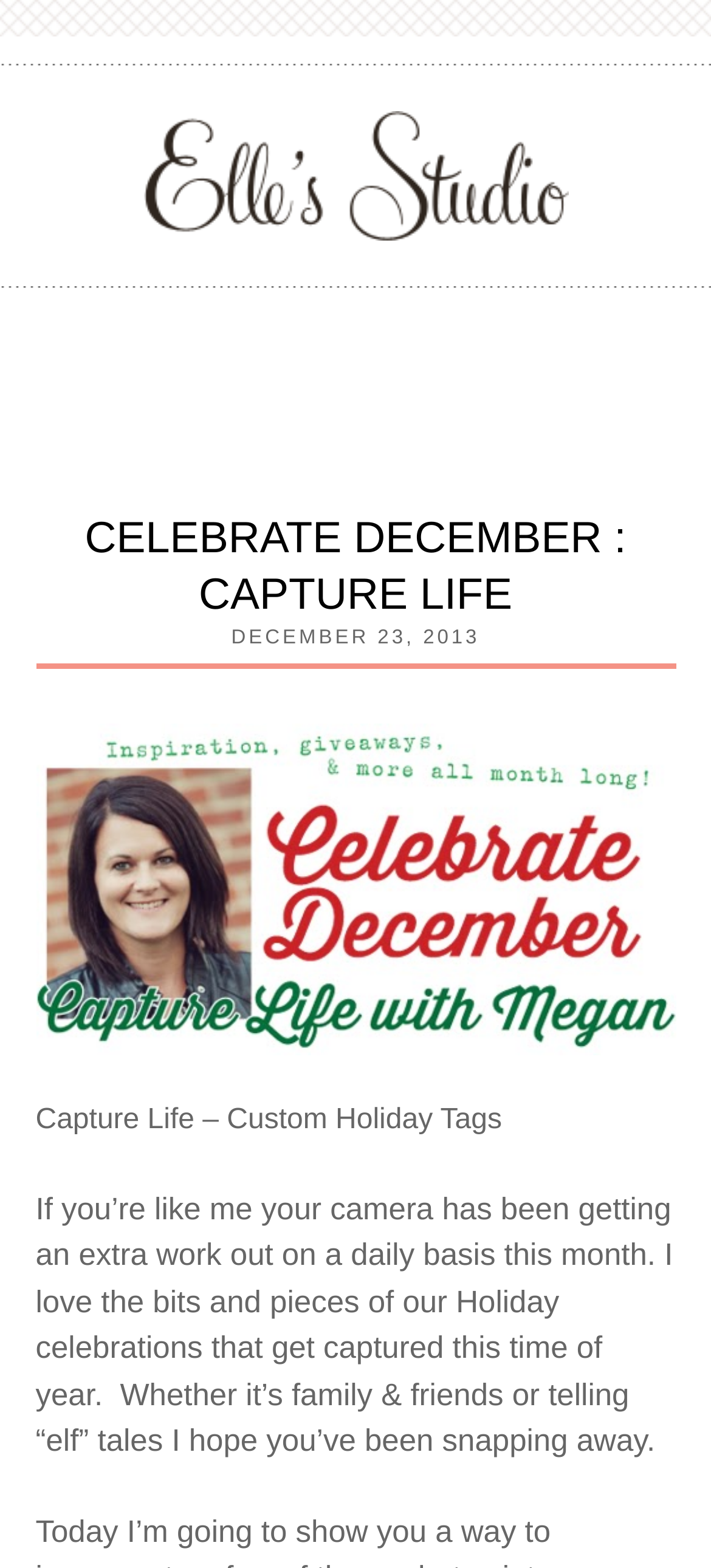Illustrate the webpage with a detailed description.

The webpage is a blog post titled "Celebrate December : Capture Life" on Elle's Studio Blog. At the top, there is a horizontal separator line. Below it, there is a link to "Elle's Studio Blog" accompanied by an image. 

Further down, there is another horizontal separator line, followed by a header section. The header section contains a heading "CELEBRATE DECEMBER : CAPTURE LIFE" which is also a link. To the right of the heading, there is a time element displaying "DECEMBER 23, 2013". 

Below the heading, there is a link with a non-breaking space character, accompanied by a large image that spans almost the entire width of the page. 

Next, there is a paragraph of text titled "Capture Life – Custom Holiday Tags". This is followed by a longer paragraph of text that discusses the author's love for capturing holiday celebrations through photography, mentioning family, friends, and "elf" tales.